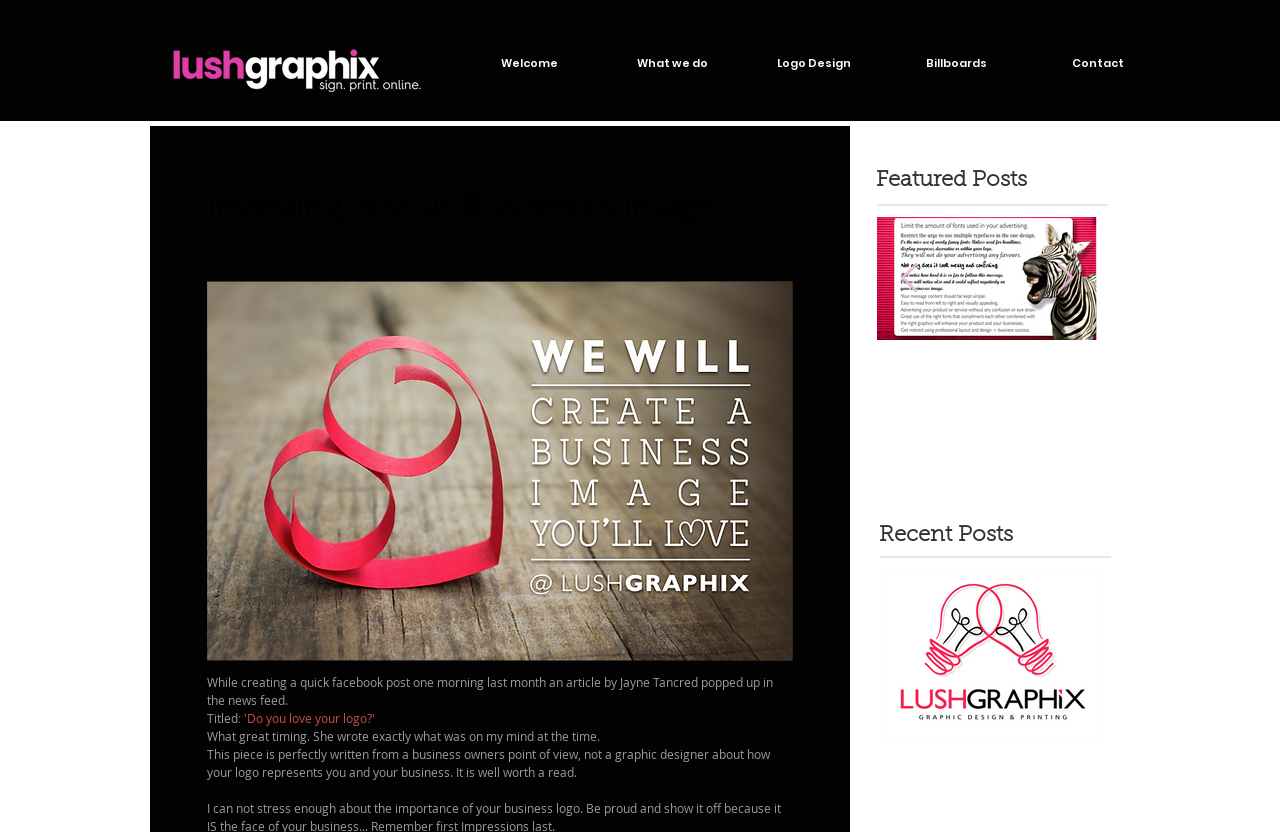Determine the bounding box coordinates of the element's region needed to click to follow the instruction: "View the 'Two heads are better than one' post". Provide these coordinates as four float numbers between 0 and 1, formatted as [left, top, right, bottom].

[0.17, 0.44, 0.341, 0.519]